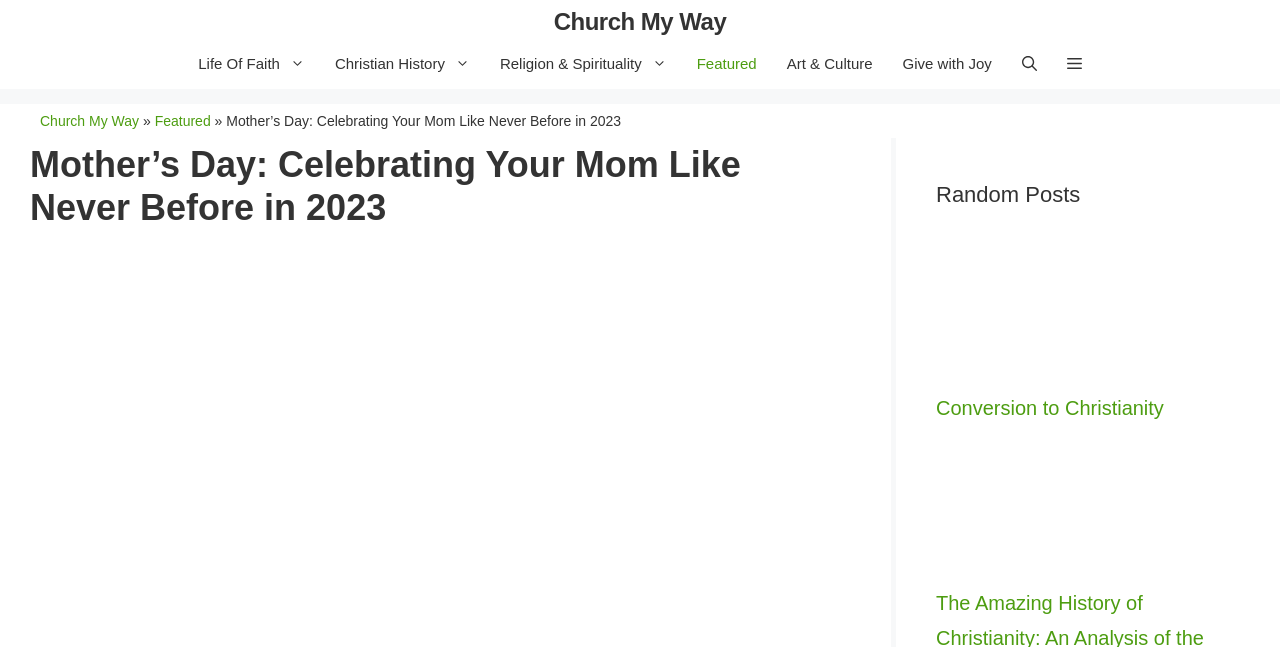What is the position of the 'Open Search Bar' link?
Based on the screenshot, respond with a single word or phrase.

Top-right